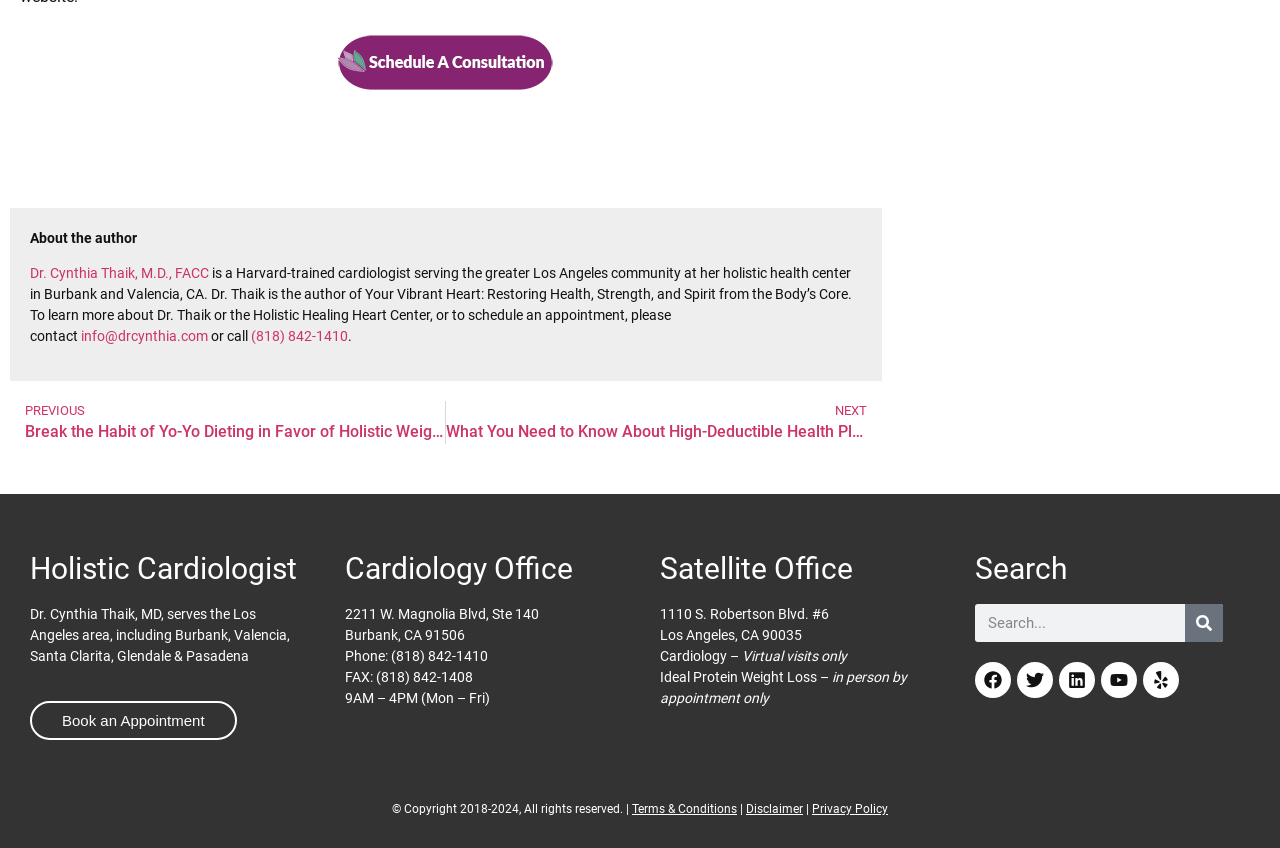Use a single word or phrase to answer this question: 
What is the address of the Satellite Office?

1110 S. Robertson Blvd. #6, Los Angeles, CA 90035